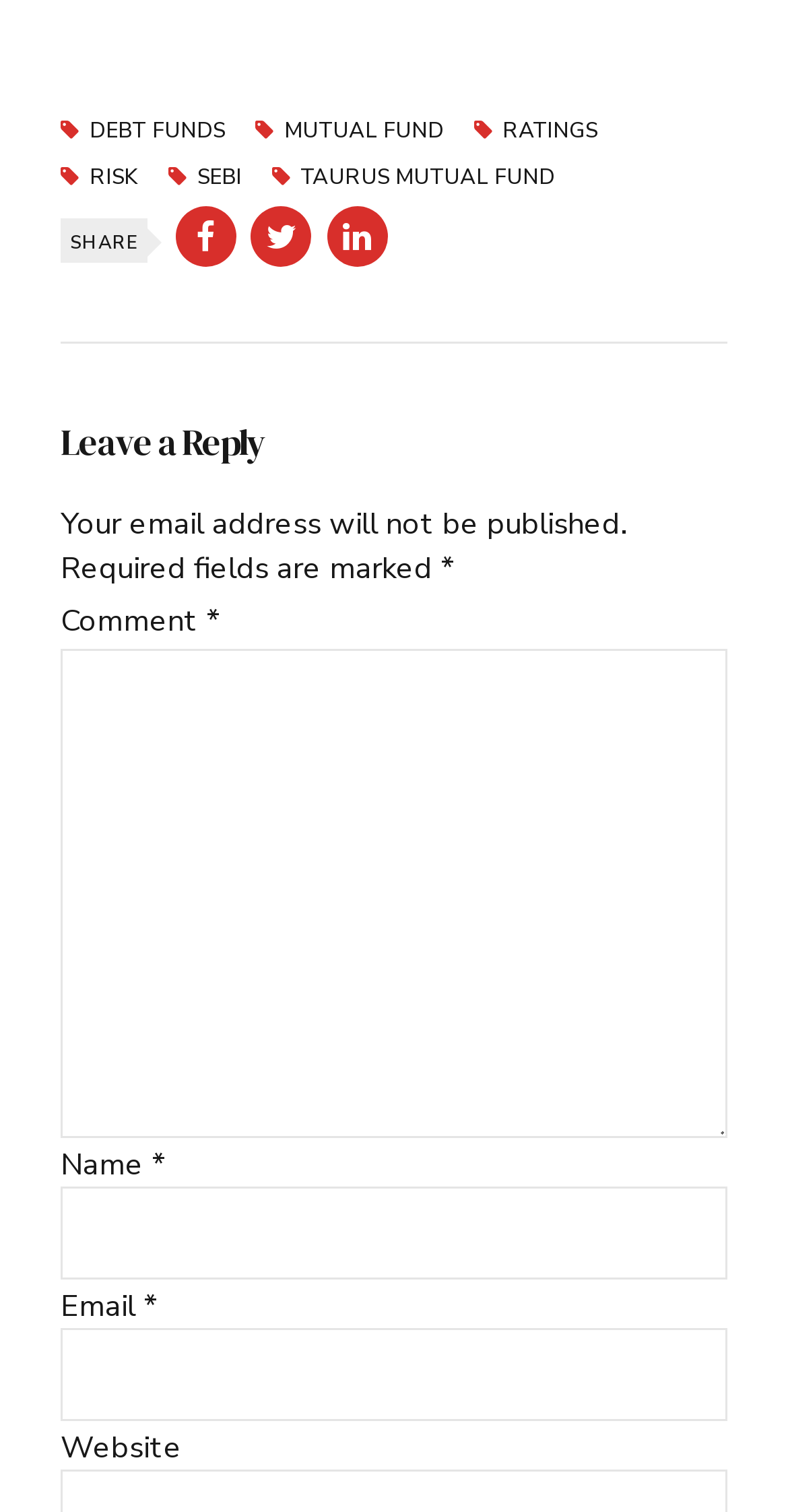Find and indicate the bounding box coordinates of the region you should select to follow the given instruction: "Click on MUTUAL FUND".

[0.324, 0.081, 0.563, 0.095]